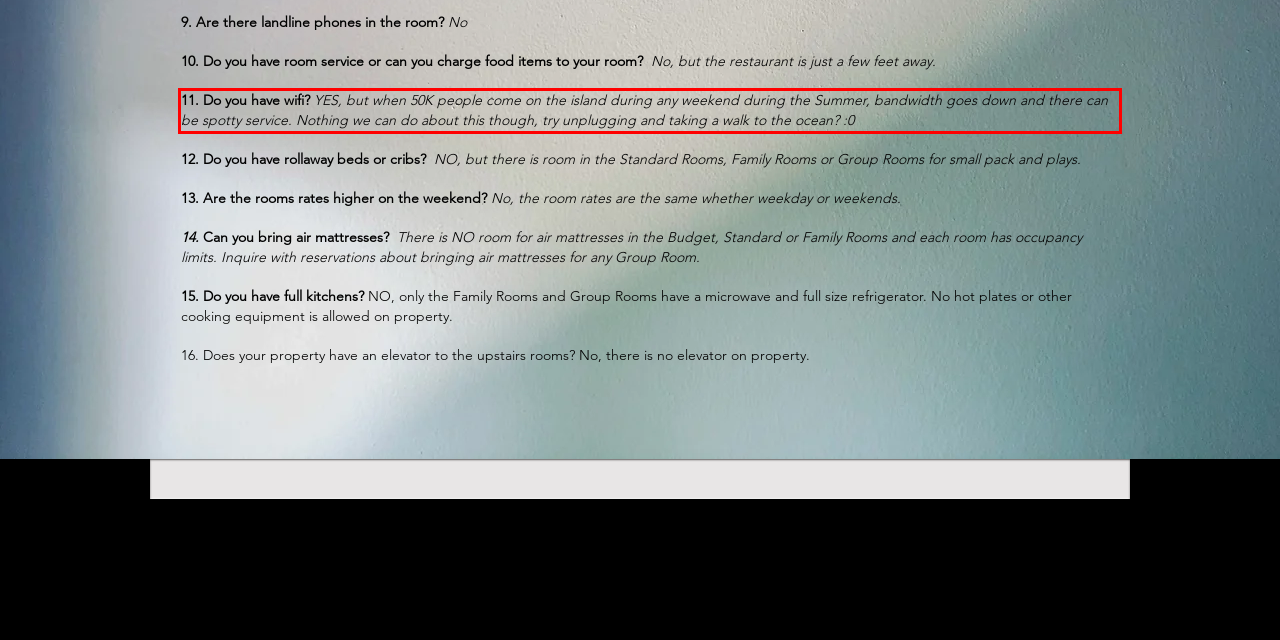You have a screenshot of a webpage with a red bounding box. Use OCR to generate the text contained within this red rectangle.

11. Do you have wifi? YES, but when 50K people come on the island during any weekend during the Summer, bandwidth goes down and there can be spotty service. Nothing we can do about this though, try unplugging and taking a walk to the ocean? :0